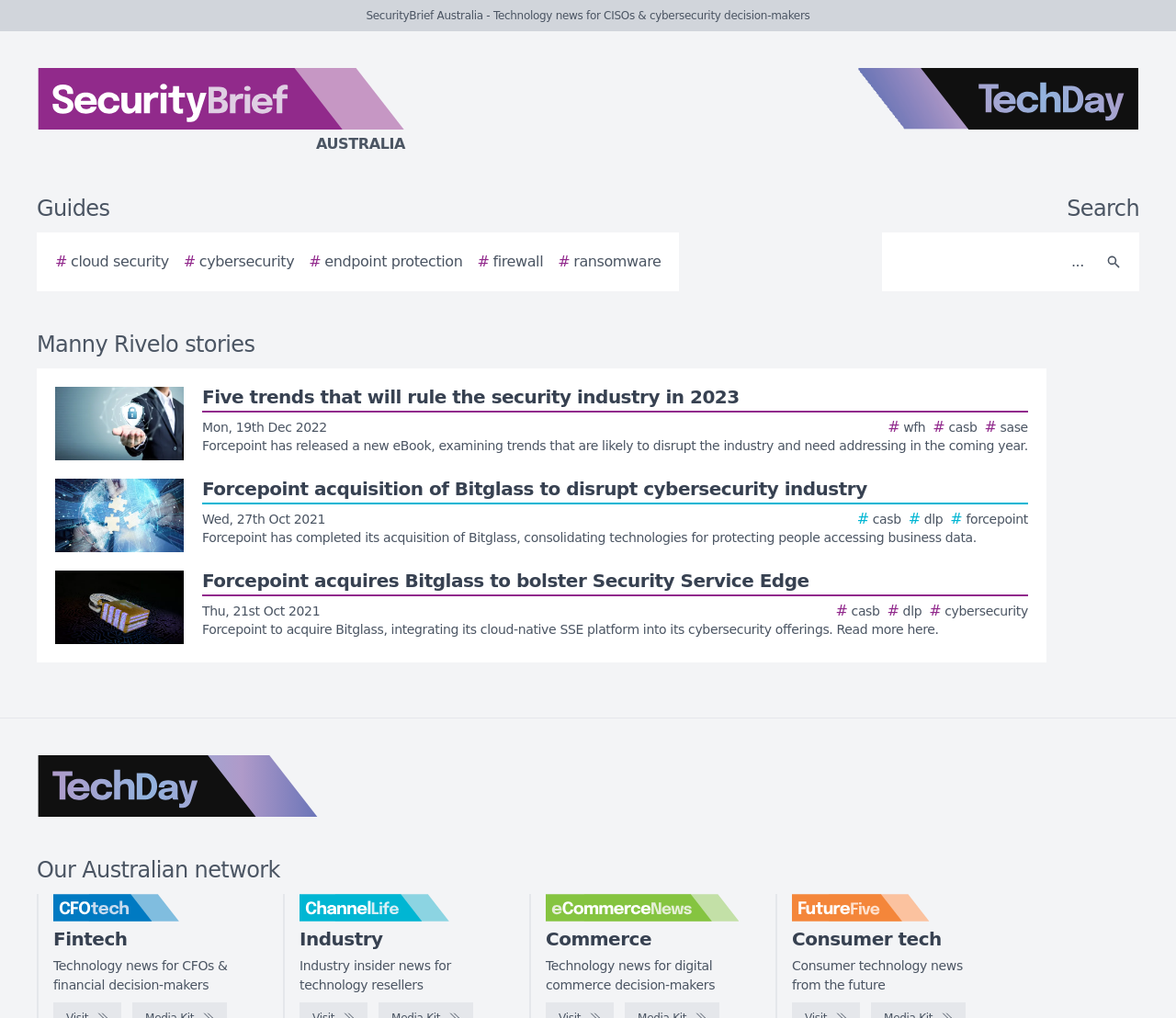Please specify the bounding box coordinates of the region to click in order to perform the following instruction: "Search for a story".

[0.756, 0.236, 0.931, 0.279]